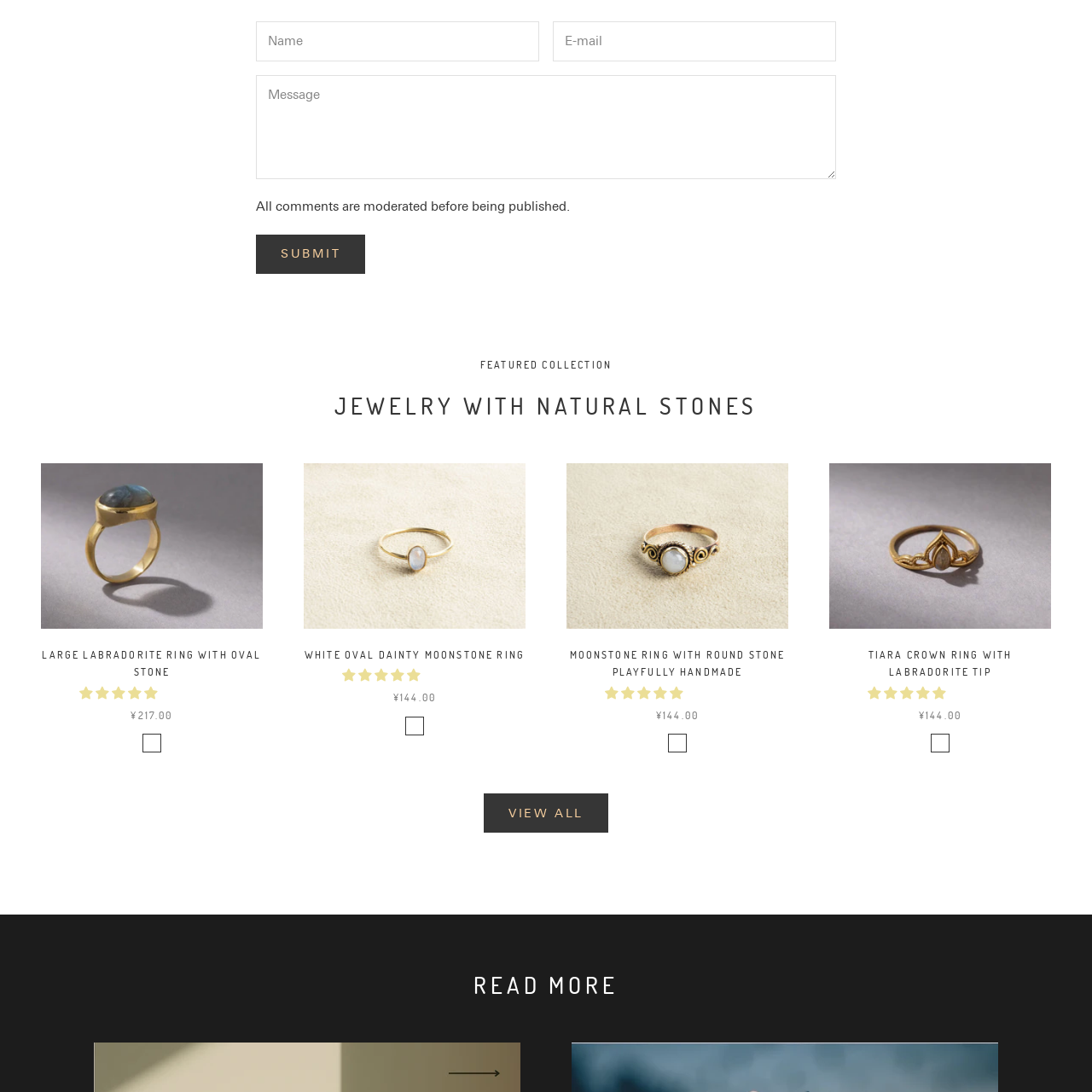Examine the contents within the red bounding box and respond with a single word or phrase: What is the focus of the featured collection?

Natural stones